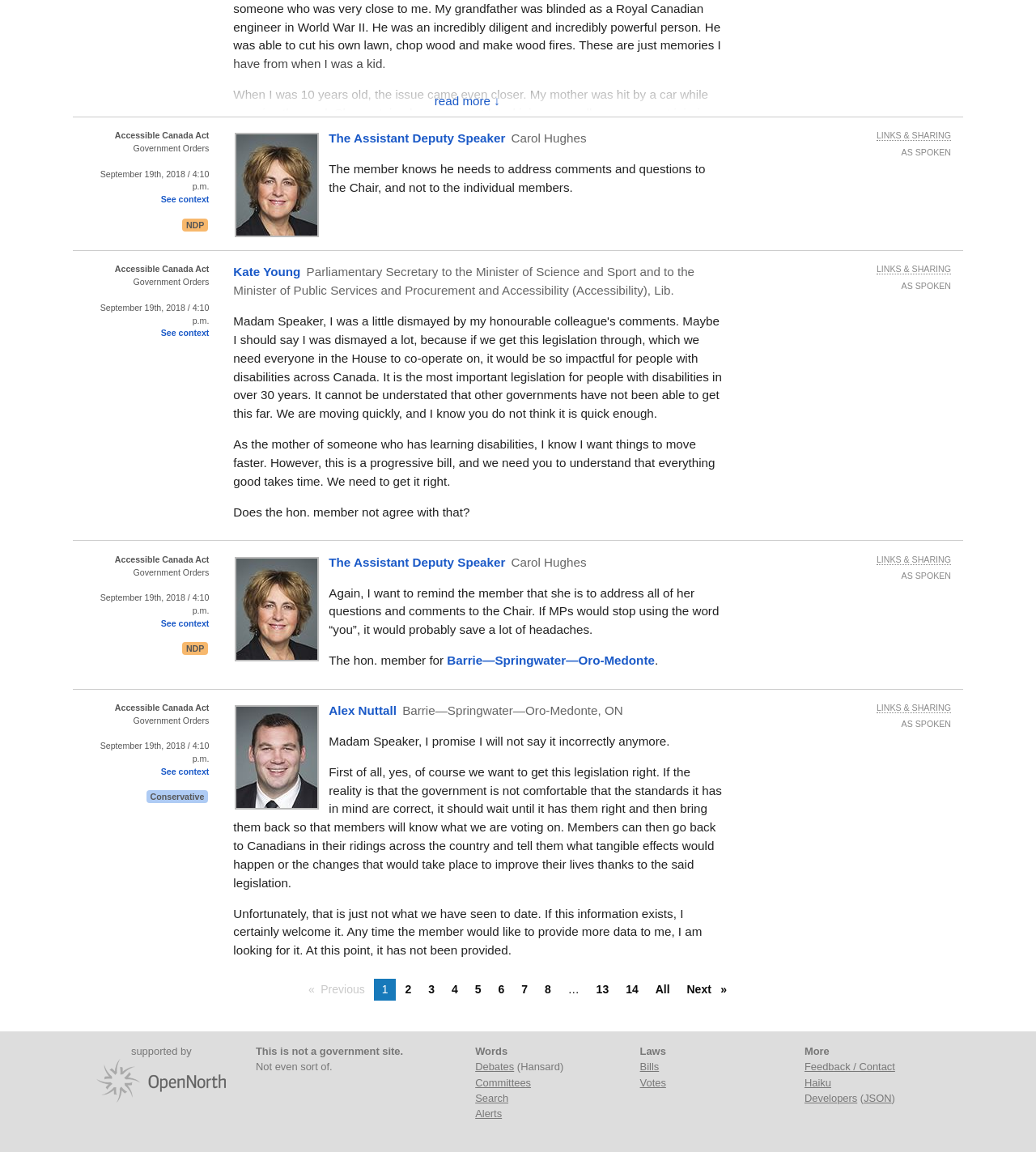Determine the bounding box coordinates of the clickable region to follow the instruction: "Click the 'C-81' link".

[0.488, 0.114, 0.513, 0.126]